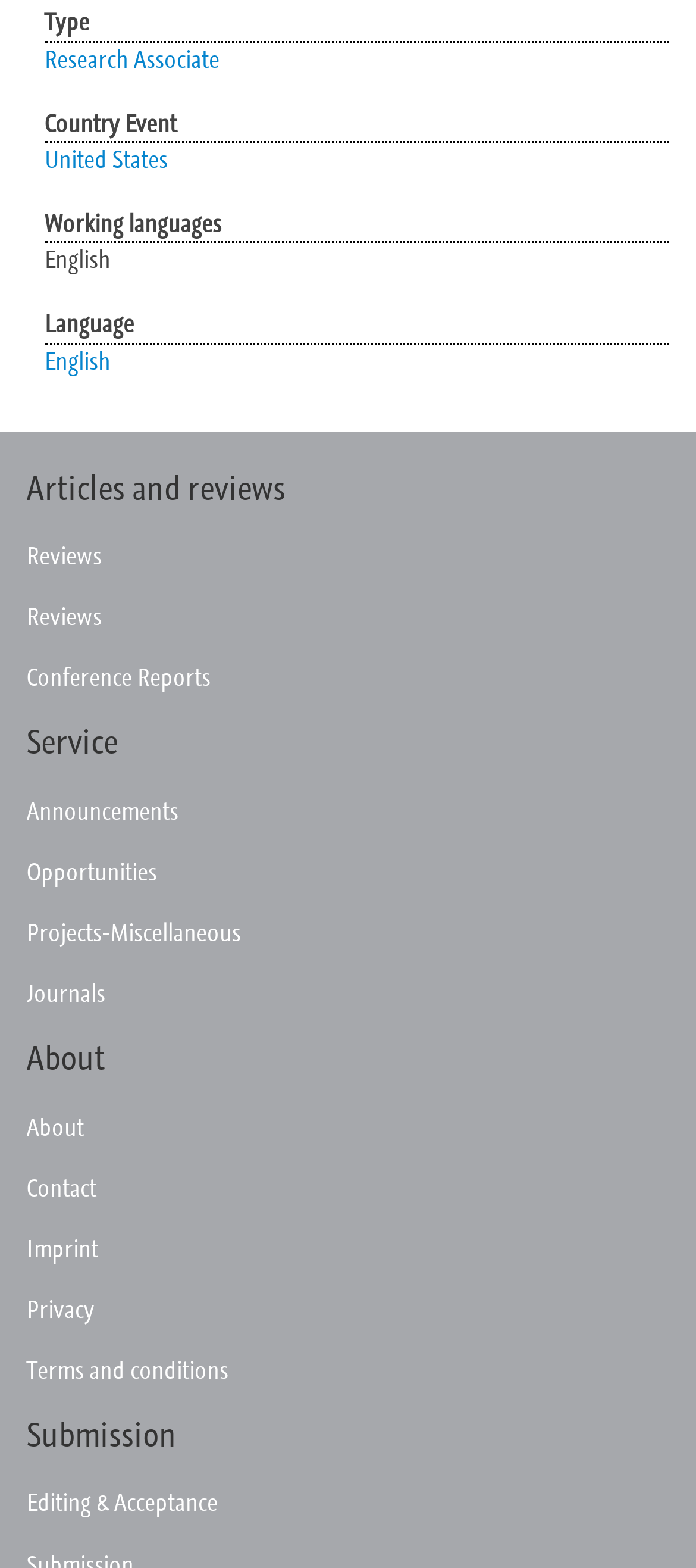What is the occupation of the person?
Using the information presented in the image, please offer a detailed response to the question.

The occupation of the person can be found in the link element with the text 'Research Associate' which is located at the top of the webpage, indicating the person's profession.